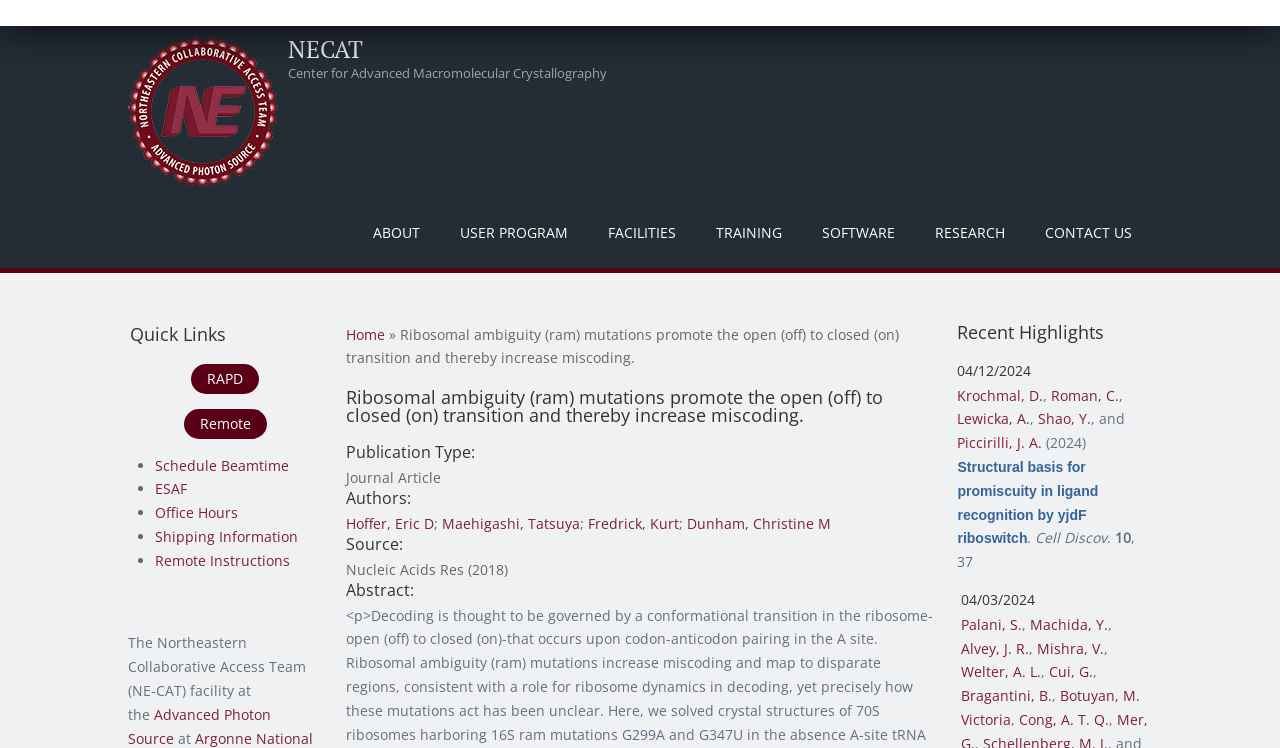Determine the bounding box coordinates of the region I should click to achieve the following instruction: "Visit the 'Meble na wymiar' page". Ensure the bounding box coordinates are four float numbers between 0 and 1, i.e., [left, top, right, bottom].

None